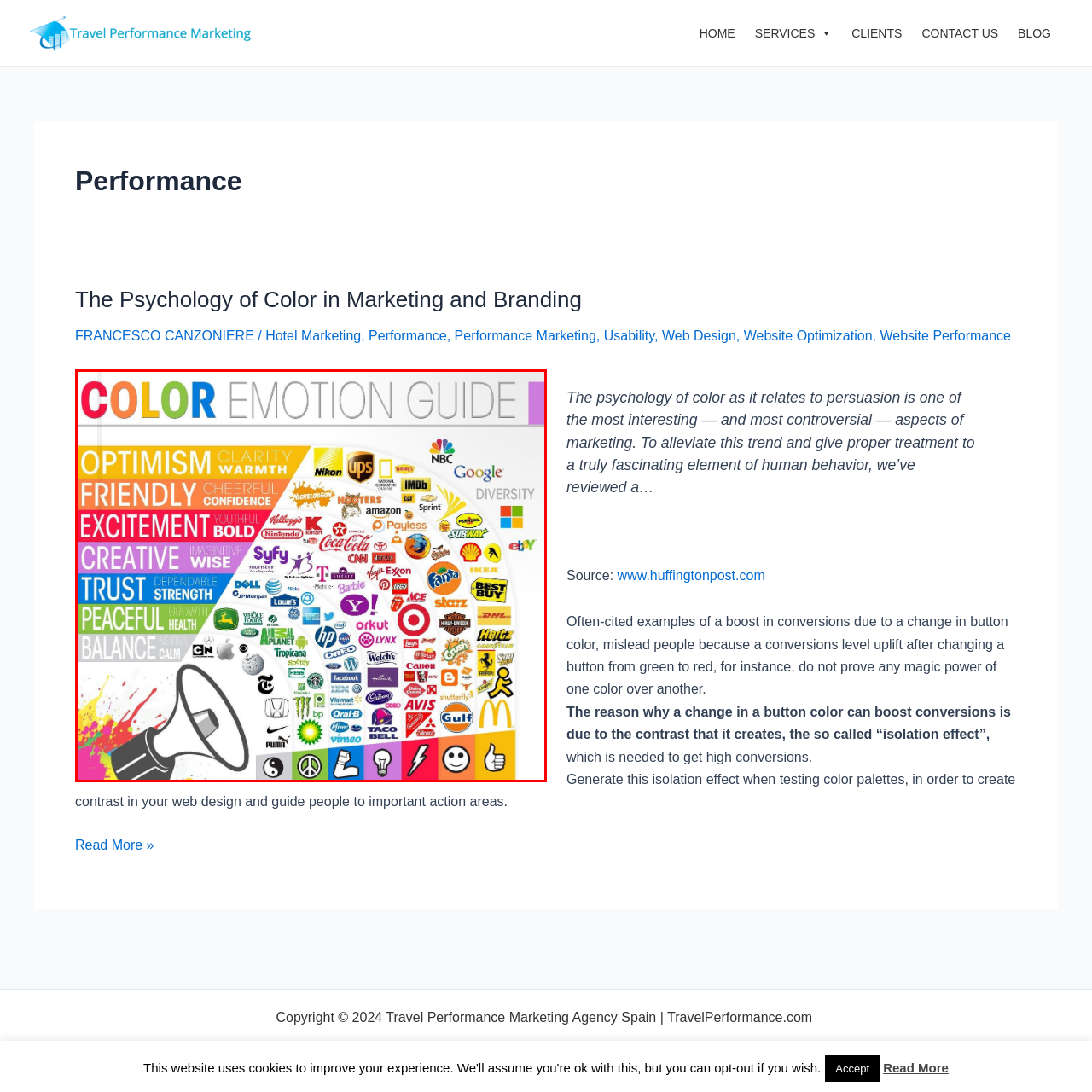Pay attention to the section outlined in red, What emotion is associated with warm tones? 
Reply with a single word or phrase.

Optimism